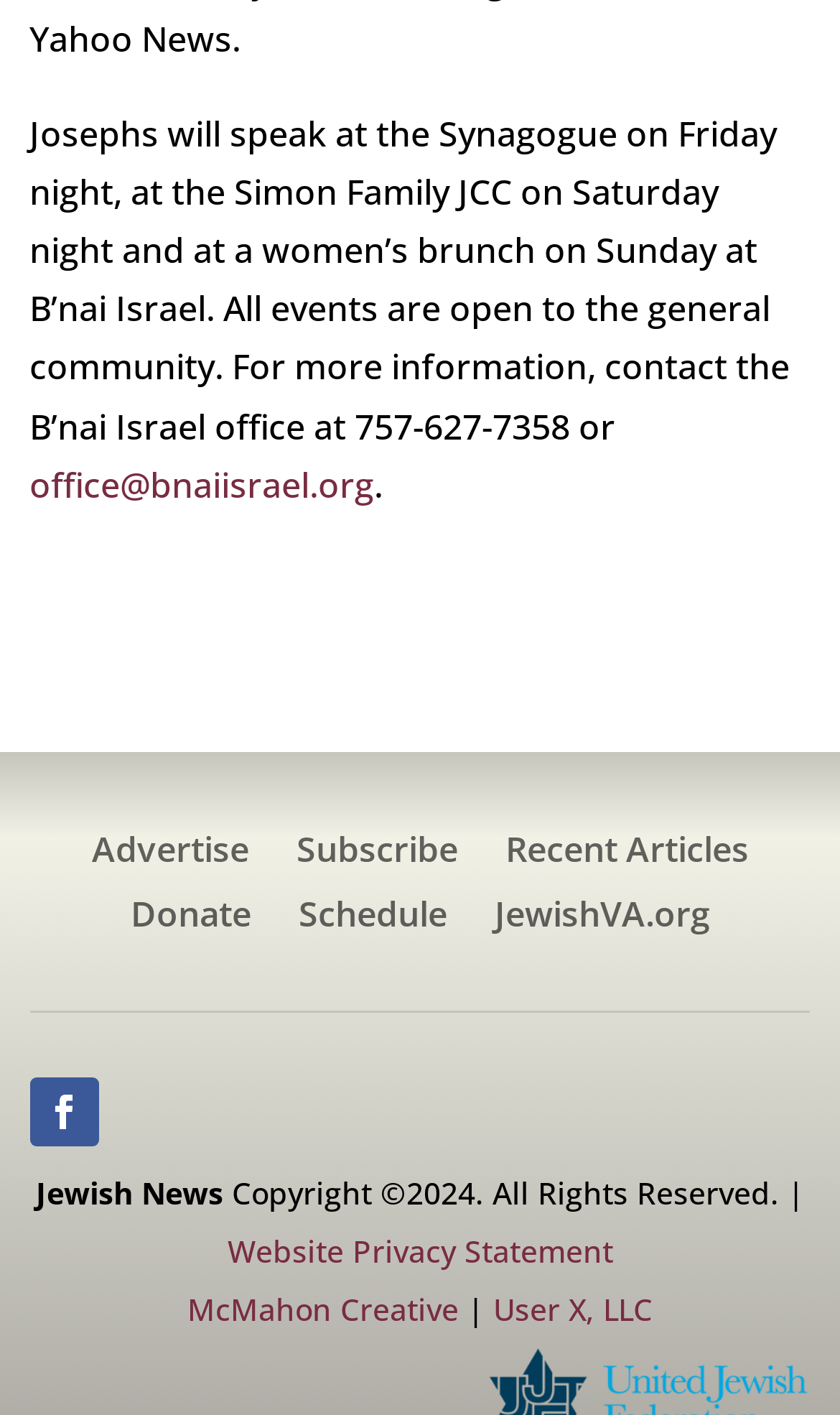Find the coordinates for the bounding box of the element with this description: "Recent Articles".

[0.601, 0.589, 0.891, 0.623]